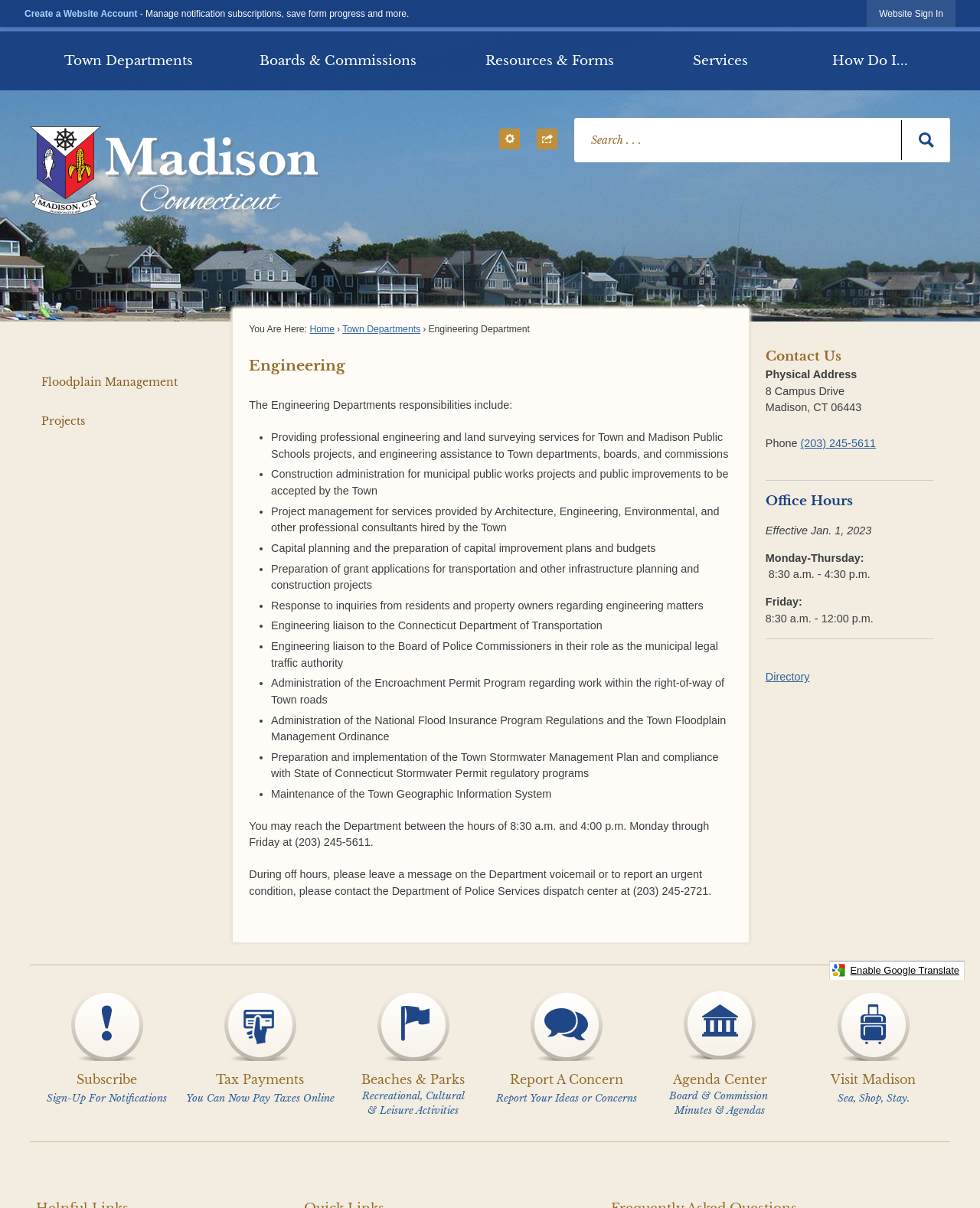What is the physical address of the Engineering Department?
Kindly give a detailed and elaborate answer to the question.

I analyzed the webpage content and found the physical address of the Engineering Department, which is 8 Campus Drive, Madison, CT 06443.